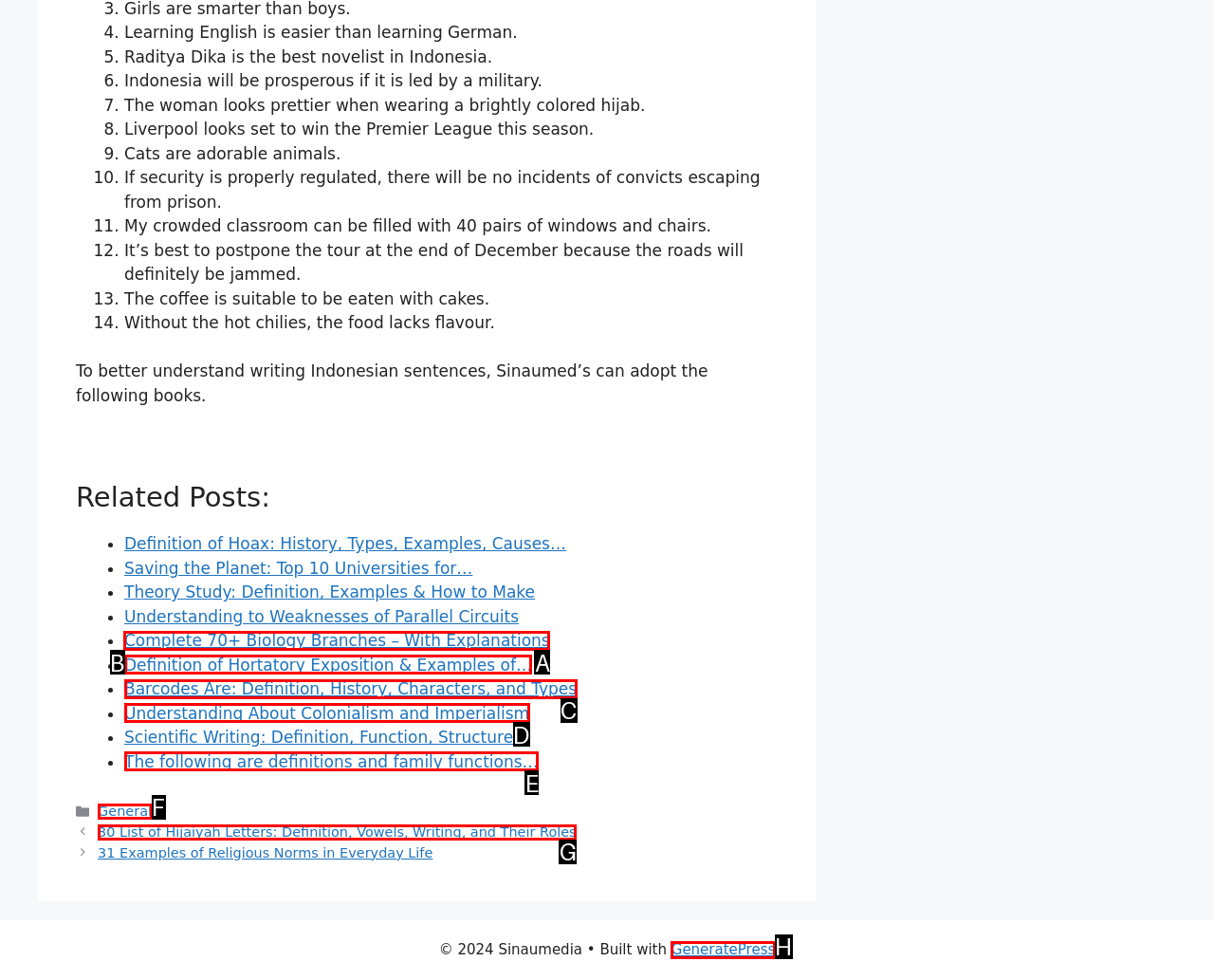Specify which UI element should be clicked to accomplish the task: Click on the link 'Complete 70+ Biology Branches – With Explanations'. Answer with the letter of the correct choice.

A